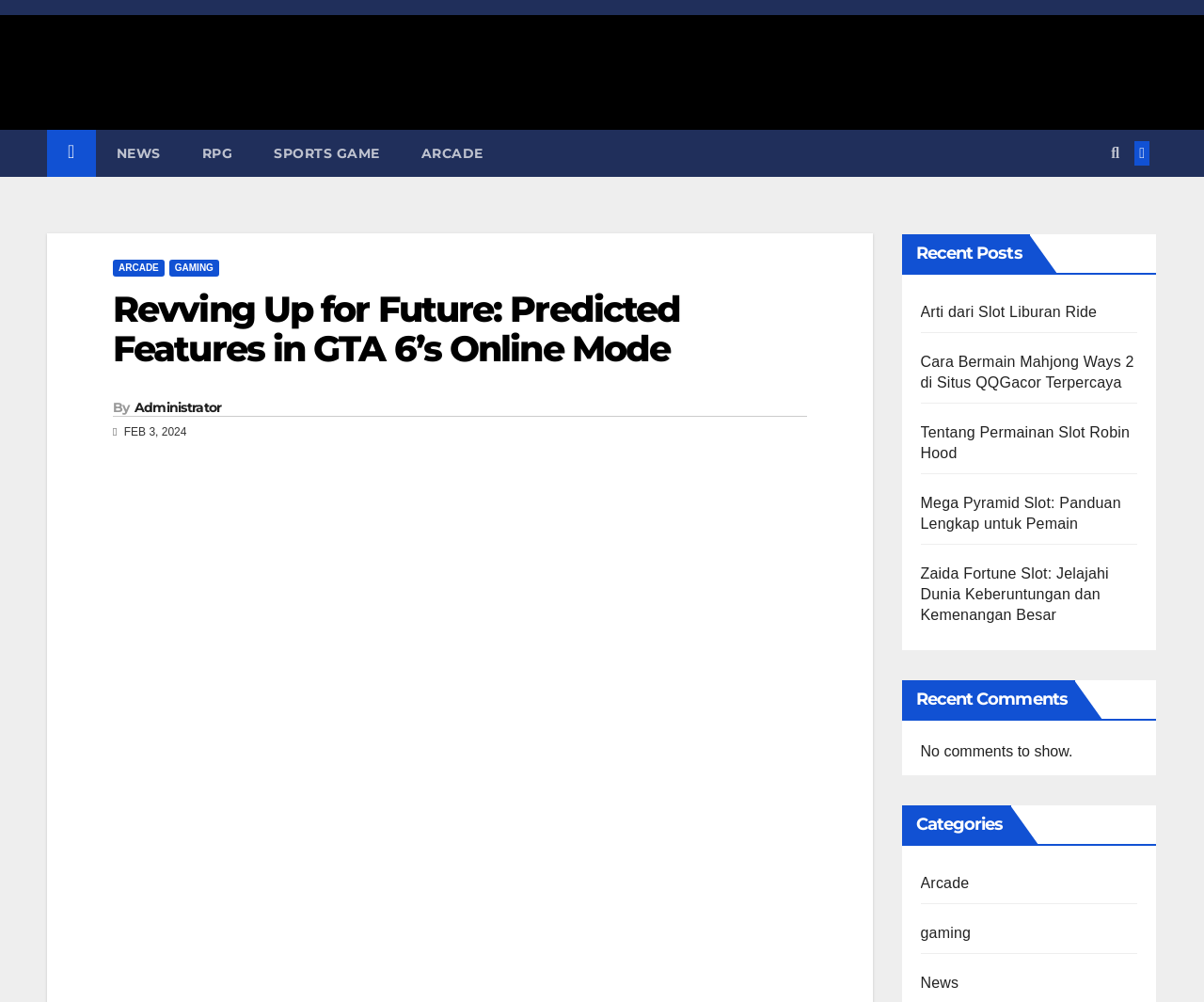Identify and generate the primary title of the webpage.

Revving Up for Future: Predicted Features in GTA 6’s Online Mode